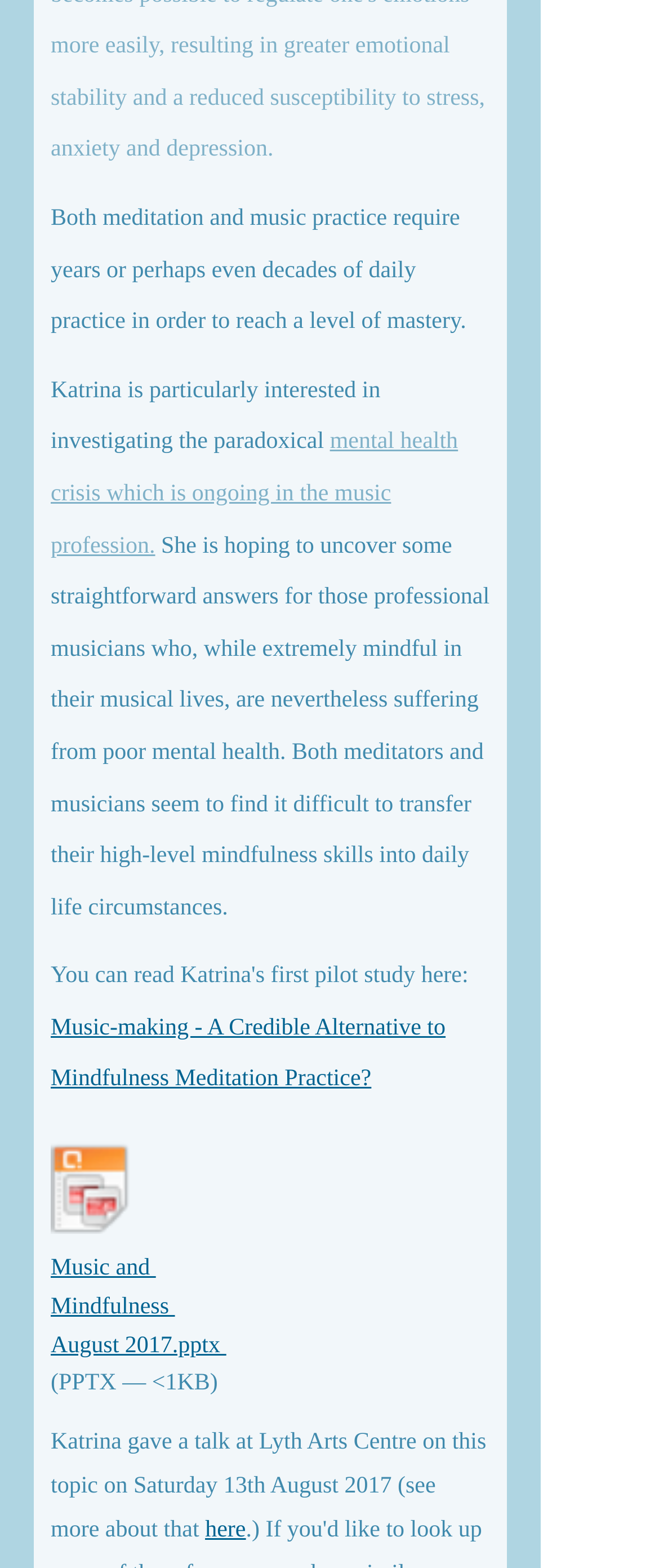Using the information shown in the image, answer the question with as much detail as possible: What is Katrina interested in investigating?

Based on the text, Katrina is particularly interested in investigating the paradoxical mental health crisis which is ongoing in the music profession, as mentioned in the second paragraph.